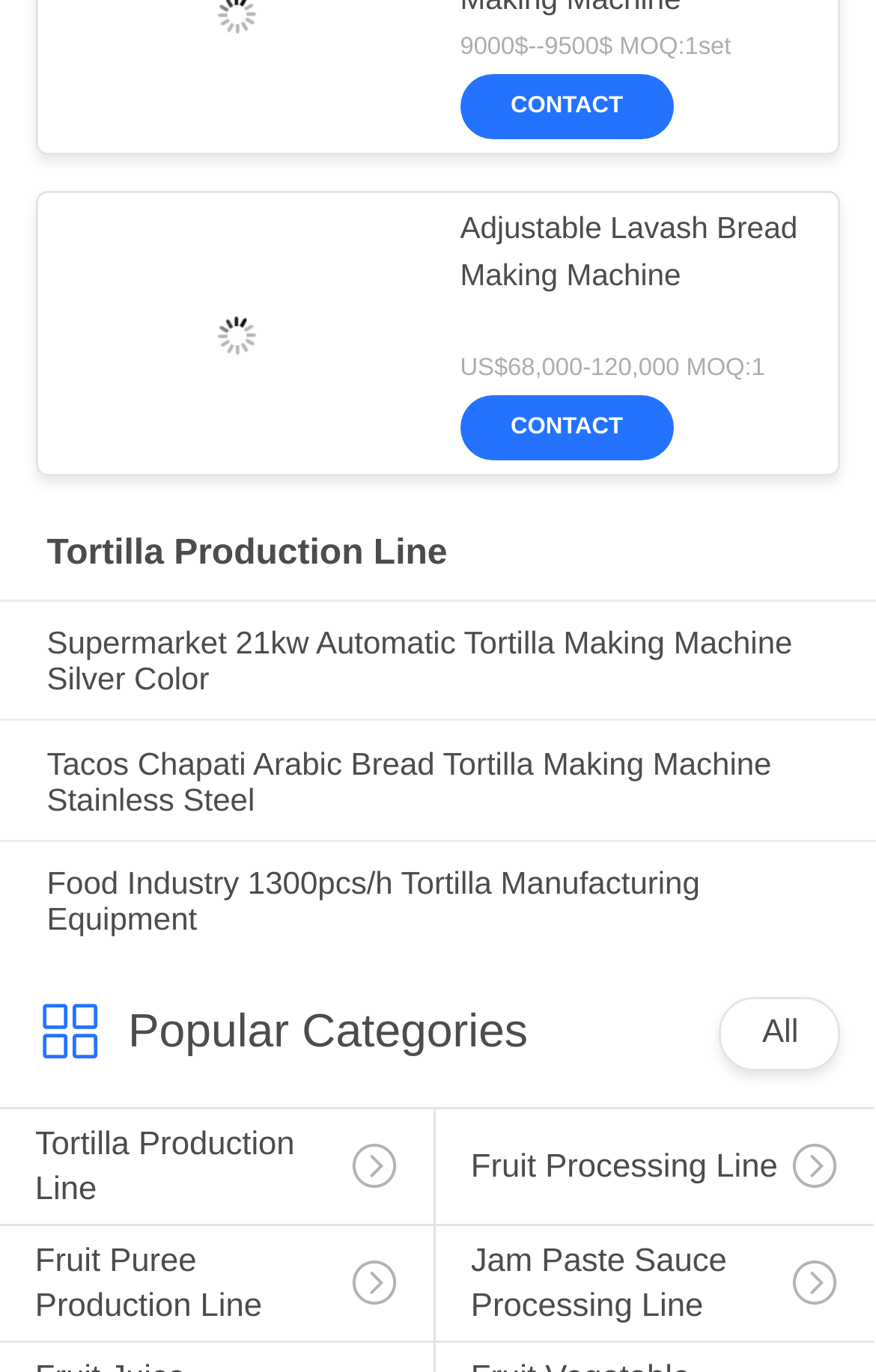Locate the UI element described by Adjustable Lavash Bread Making Machine and provide its bounding box coordinates. Use the format (top-left x, top-left y, bottom-right x, bottom-right y) with all values as floating point numbers between 0 and 1.

[0.525, 0.15, 0.917, 0.252]